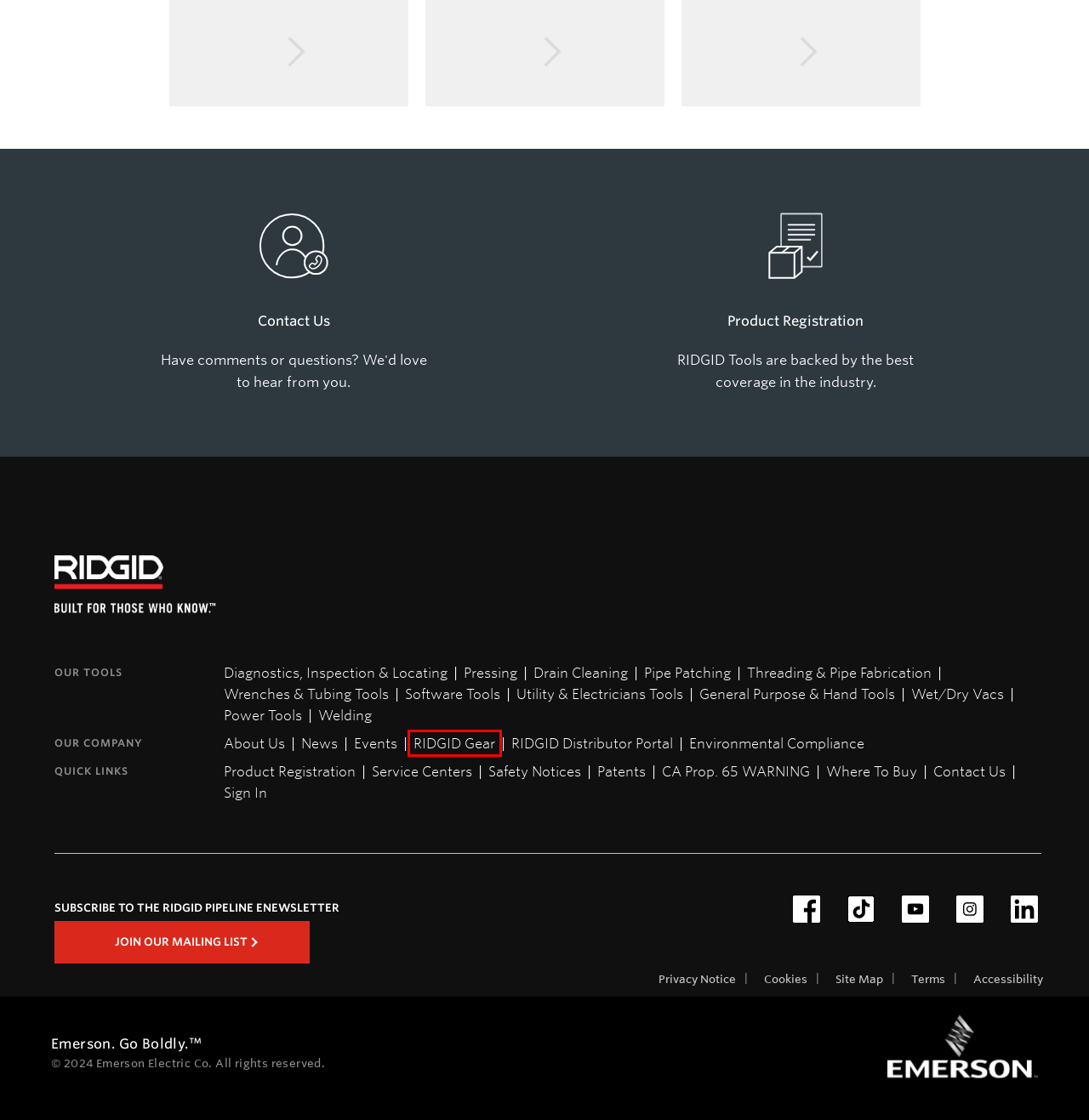You have a screenshot showing a webpage with a red bounding box highlighting an element. Choose the webpage description that best fits the new webpage after clicking the highlighted element. The descriptions are:
A. Your Career at Emerson Starts Here | Emerson US
B. Emerson Investor Information | Emerson US
C. California Proposition 65 Safety Notice | RIDGID Tools
D. Terms of Use | Emerson US
E. Cookies | Emerson US
F. Automation Solutions Brands | Emerson US
G. RIDGID Online Store
H. Emerson Global | Emerson

G